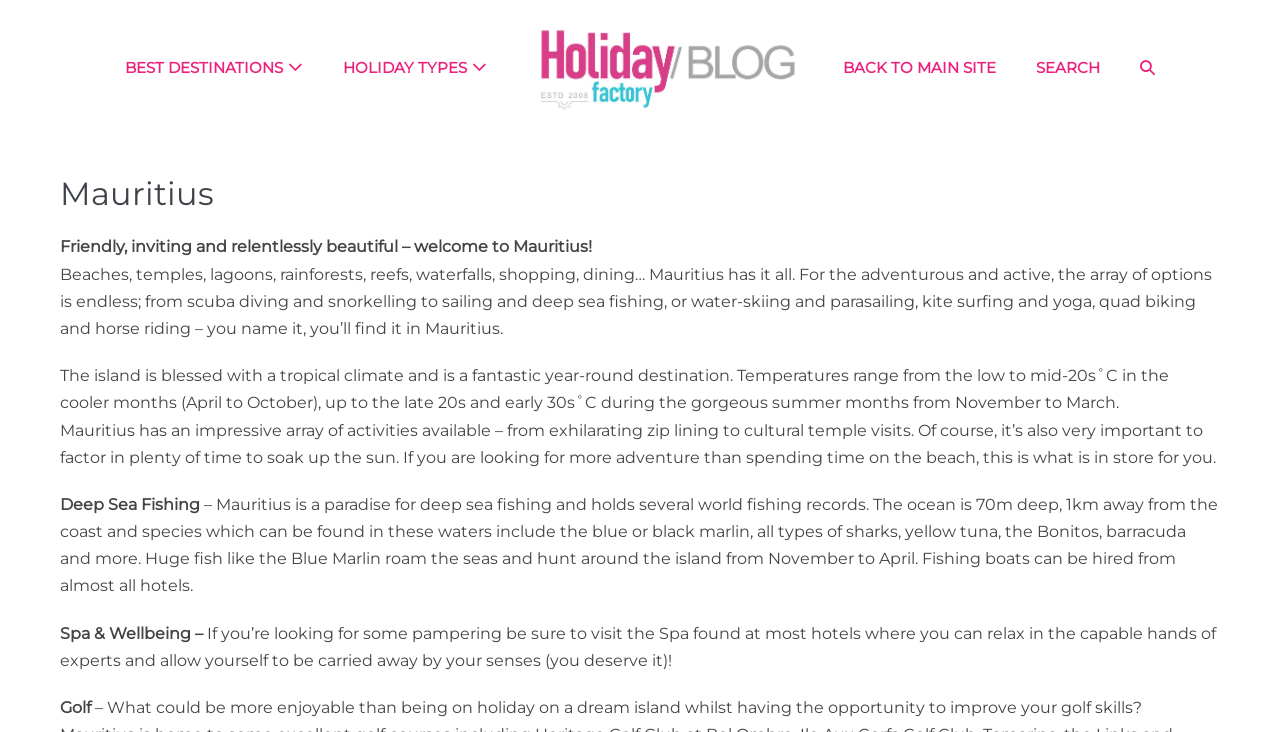What type of climate does Mauritius have?
Using the image as a reference, deliver a detailed and thorough answer to the question.

The type of climate Mauritius has can be inferred from the StaticText element with the bounding box coordinates [0.047, 0.361, 0.947, 0.462], which describes Mauritius as having a tropical climate and being a fantastic year-round destination.